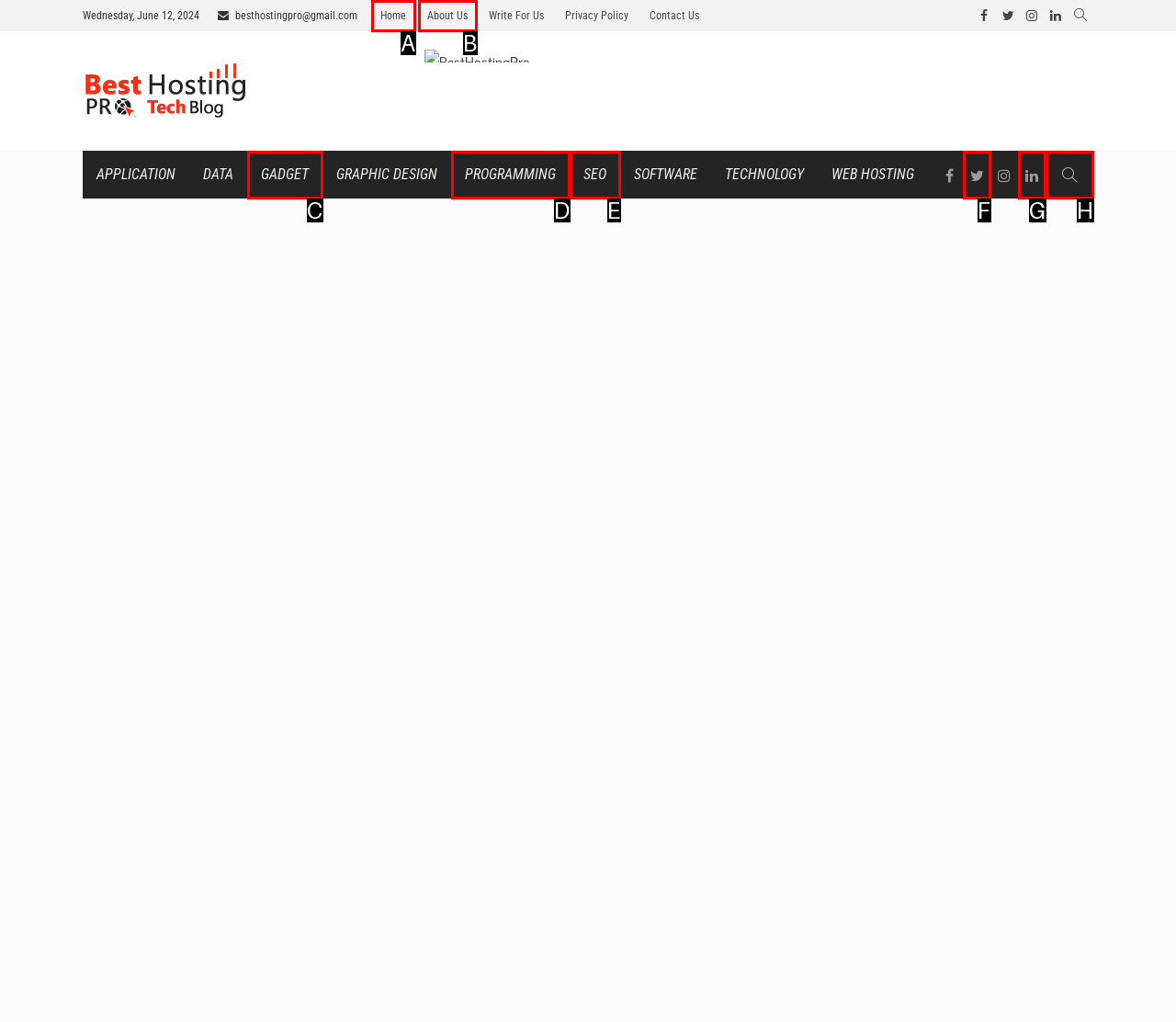Identify which HTML element matches the description: Gadget
Provide your answer in the form of the letter of the correct option from the listed choices.

C